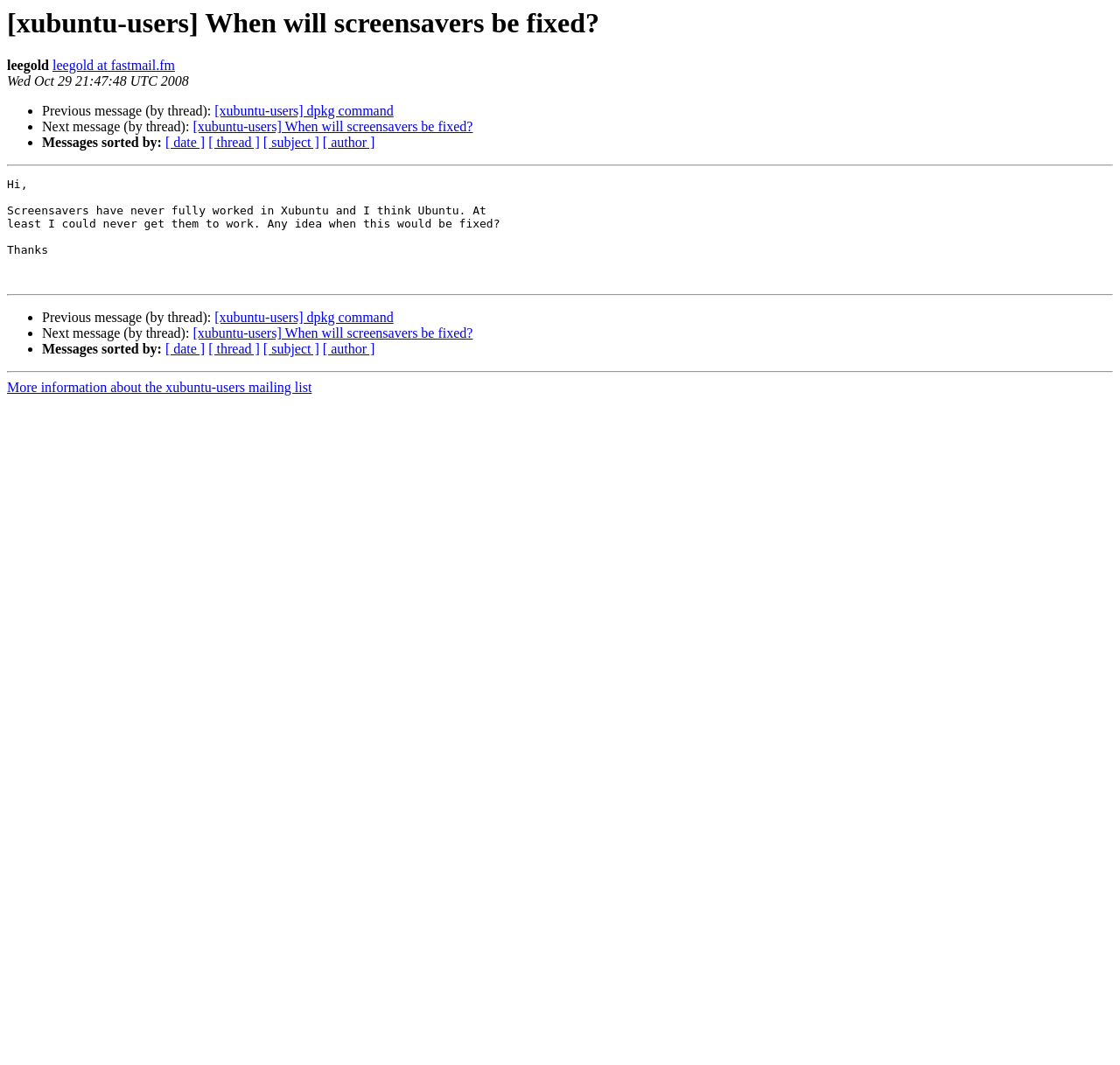Find the bounding box coordinates of the clickable area that will achieve the following instruction: "Sort messages by date".

[0.148, 0.127, 0.183, 0.141]